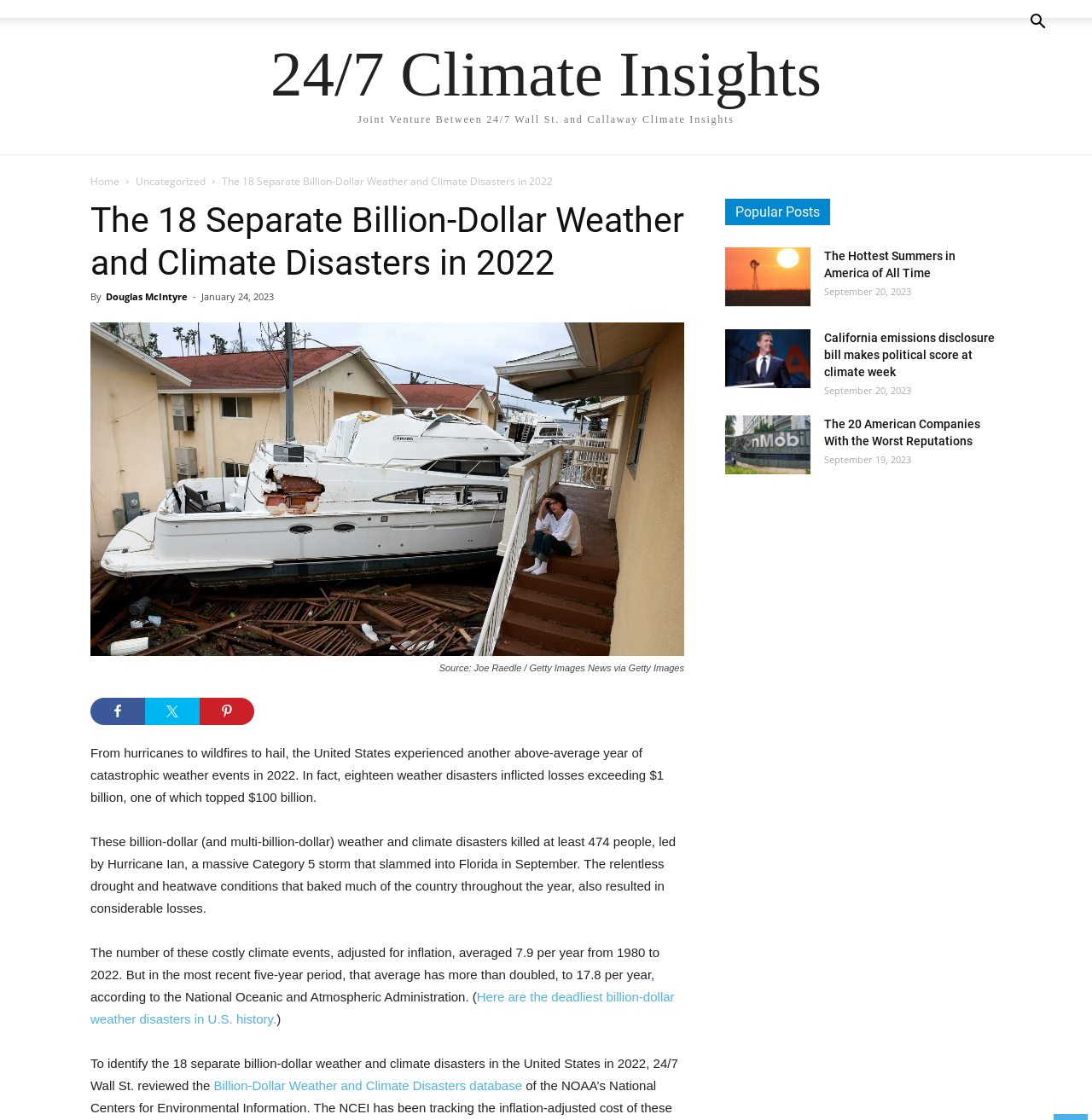Specify the bounding box coordinates of the area that needs to be clicked to achieve the following instruction: "Share on Facebook".

[0.083, 0.623, 0.133, 0.647]